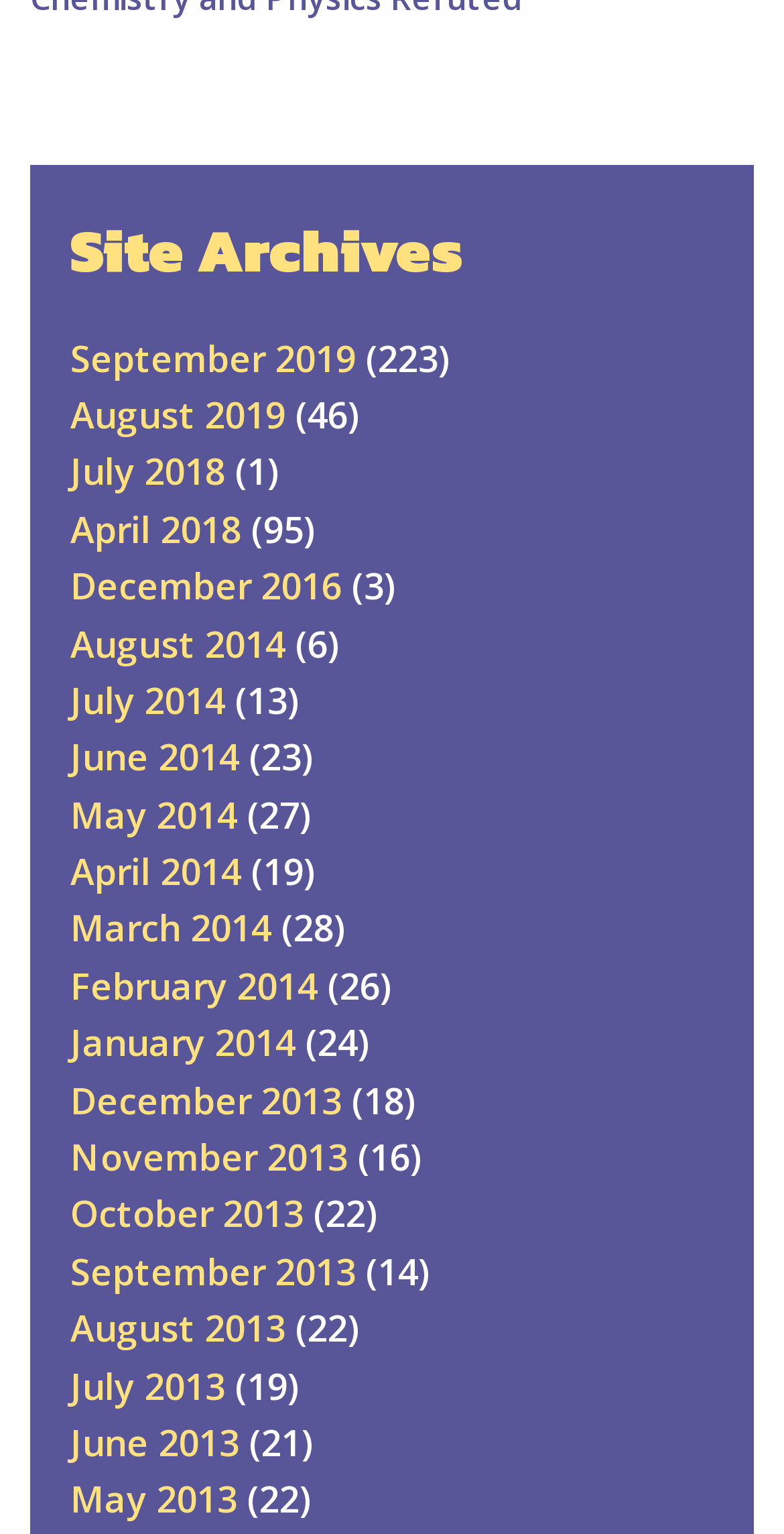Provide the bounding box coordinates of the section that needs to be clicked to accomplish the following instruction: "View September 2019 archives."

[0.09, 0.217, 0.454, 0.249]